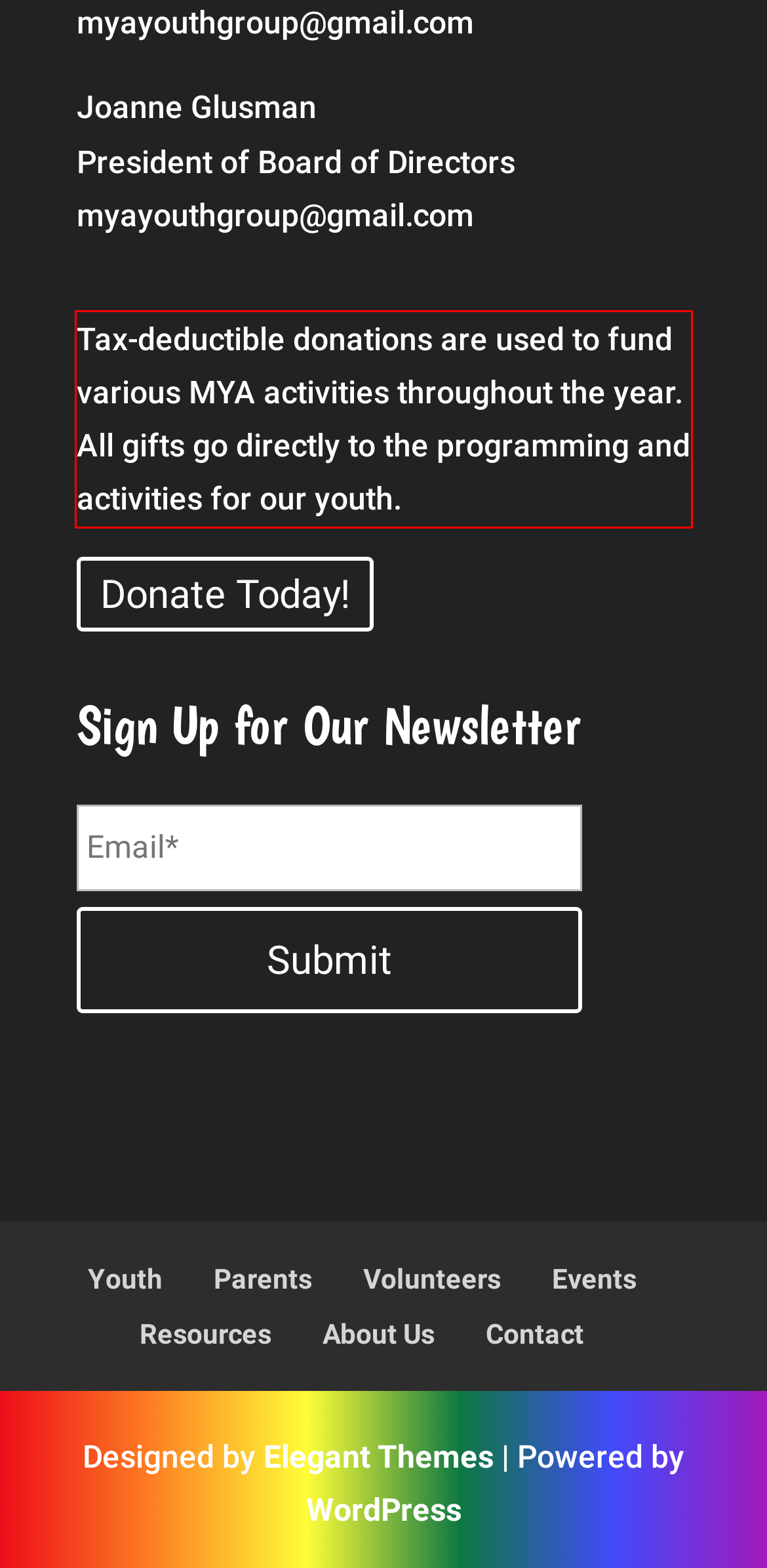With the given screenshot of a webpage, locate the red rectangle bounding box and extract the text content using OCR.

Tax-deductible donations are used to fund various MYA activities throughout the year. All gifts go directly to the programming and activities for our youth.